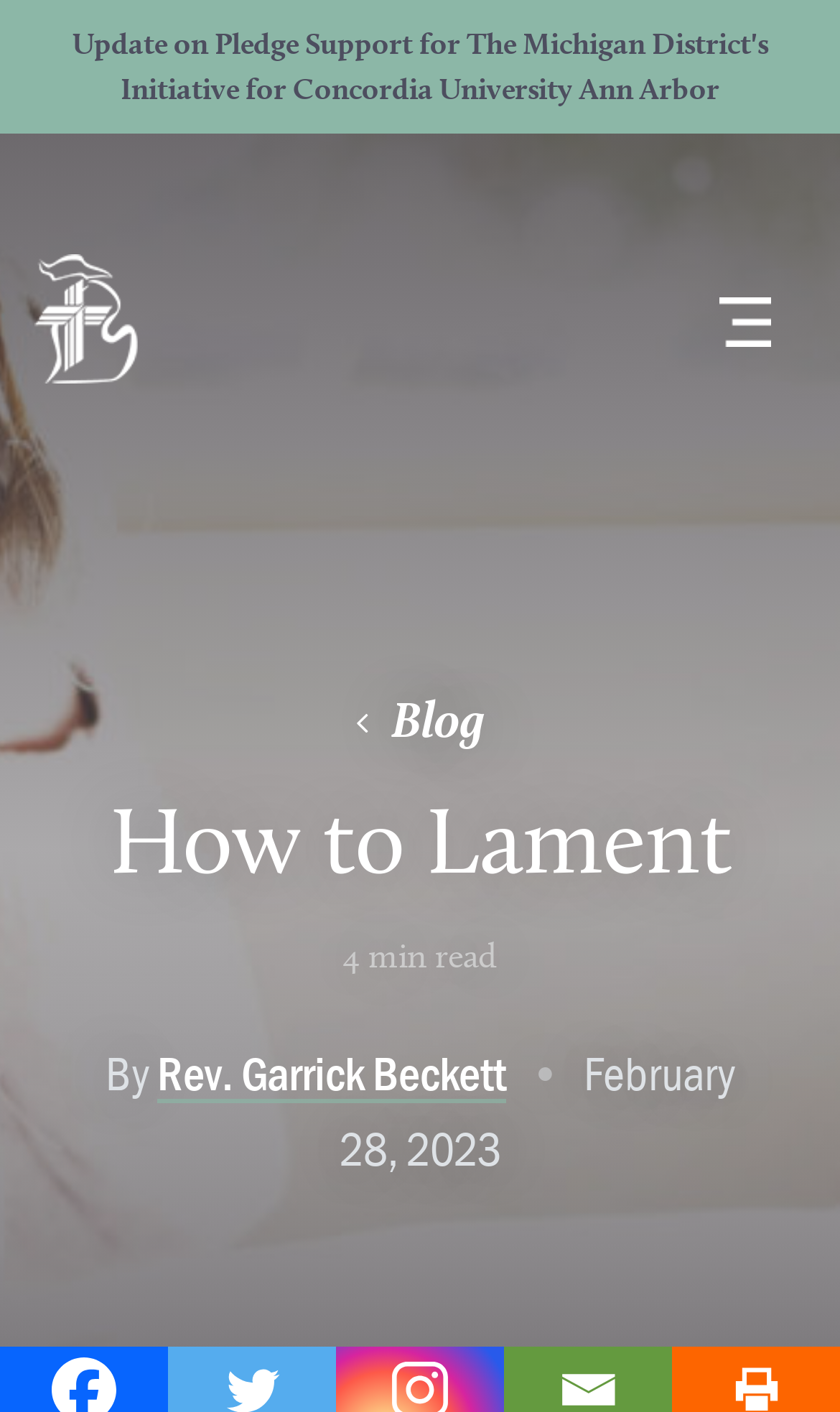What is the topic of the latest article? Analyze the screenshot and reply with just one word or a short phrase.

How to Lament